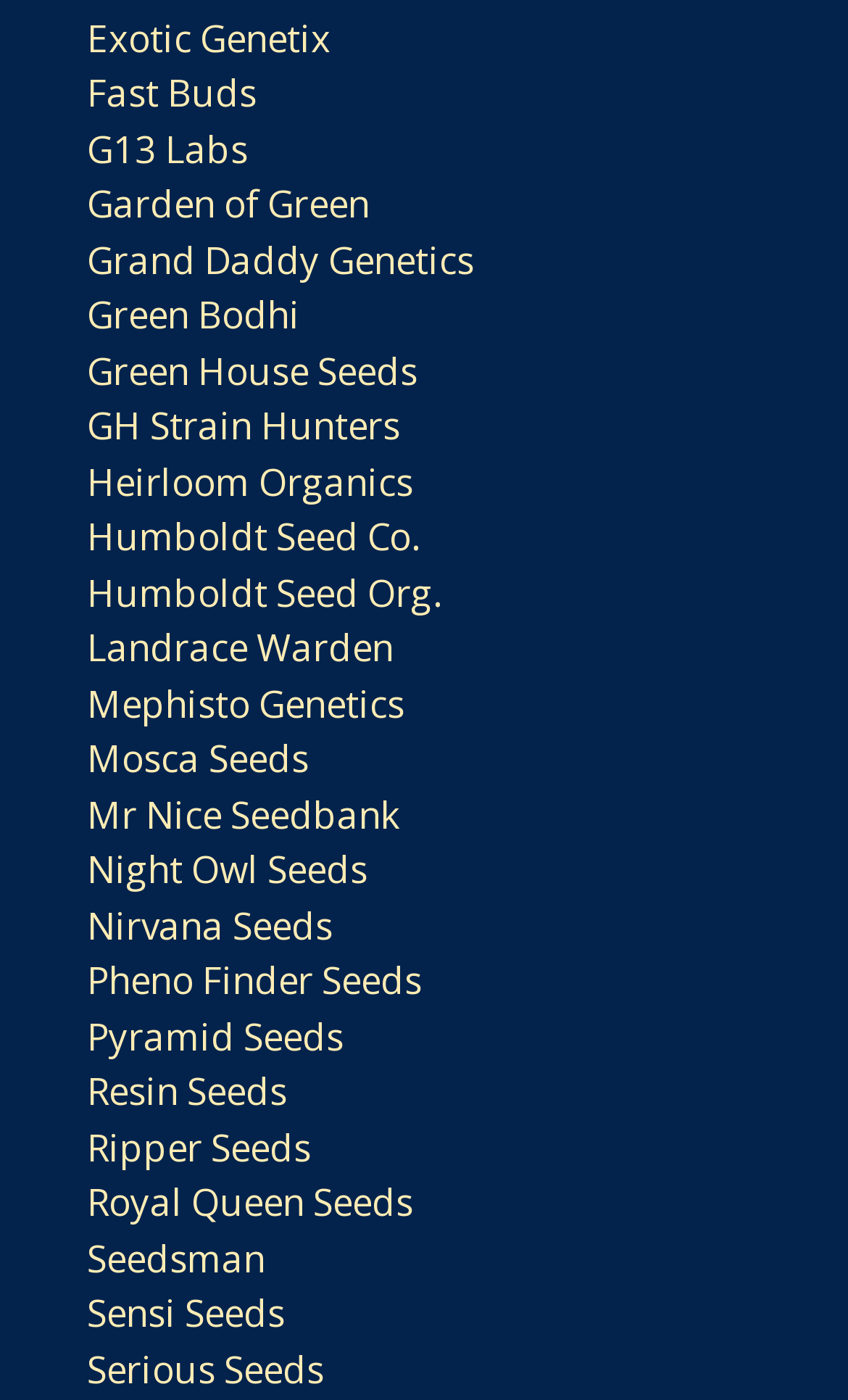Determine the bounding box coordinates for the area that needs to be clicked to fulfill this task: "go to Grand Daddy Genetics page". The coordinates must be given as four float numbers between 0 and 1, i.e., [left, top, right, bottom].

[0.103, 0.167, 0.559, 0.203]